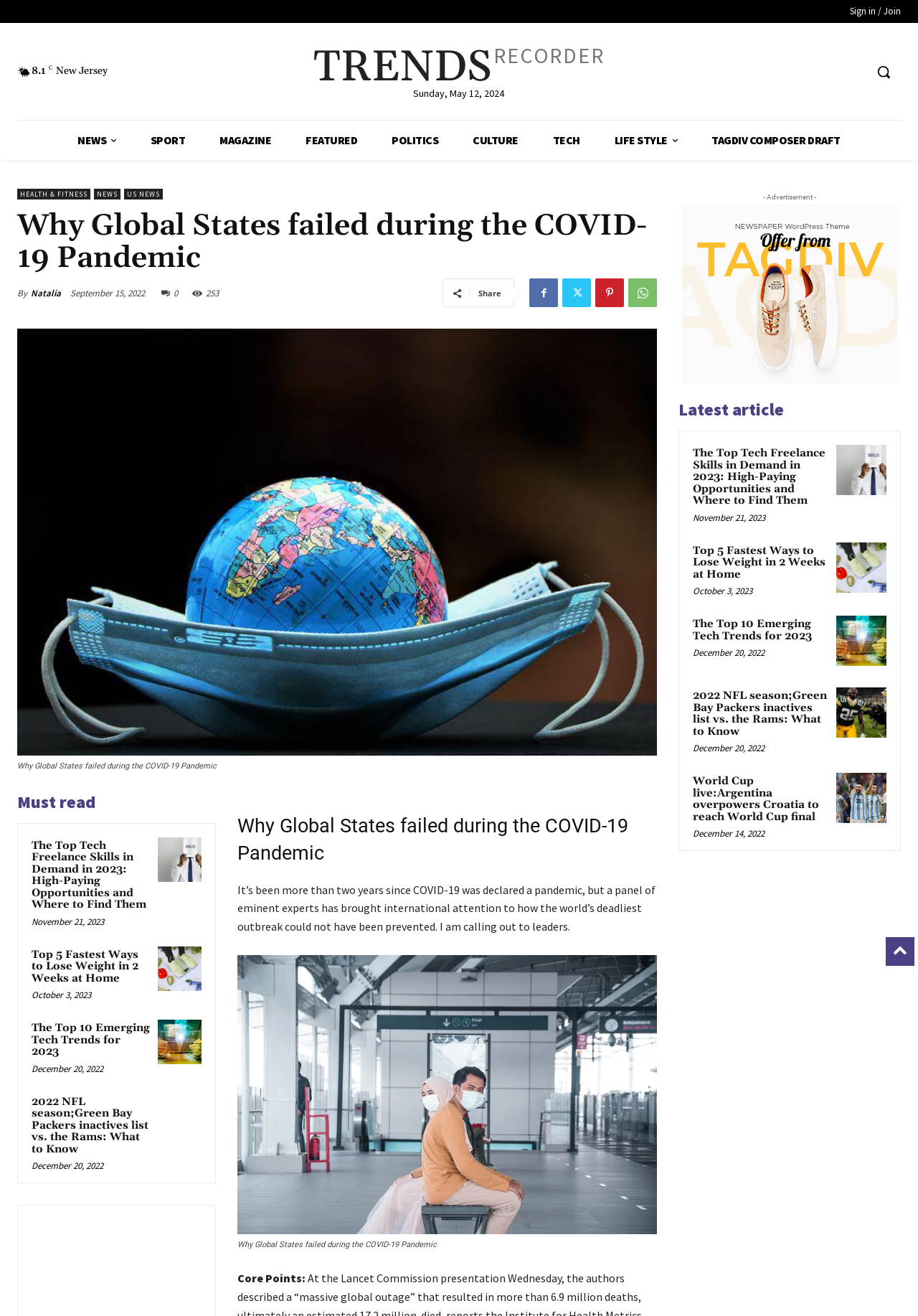What is the purpose of the button with the image?
Refer to the image and give a detailed answer to the question.

I found the purpose of the button by looking at the button element with the image, which has the text 'Search' next to it, suggesting that the button is for searching.